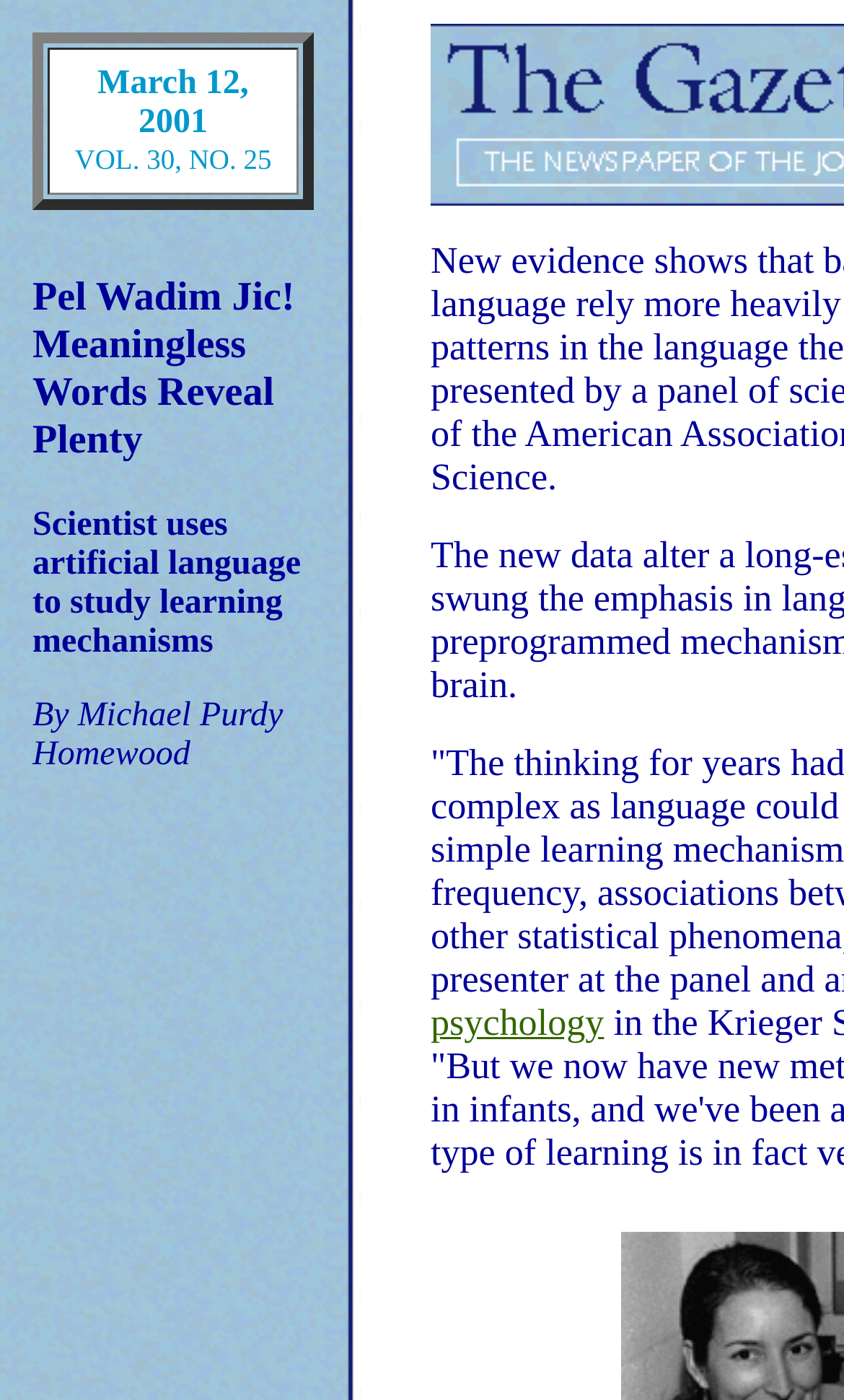Identify the bounding box of the UI element described as follows: "psychology". Provide the coordinates as four float numbers in the range of 0 to 1 [left, top, right, bottom].

[0.51, 0.716, 0.716, 0.745]